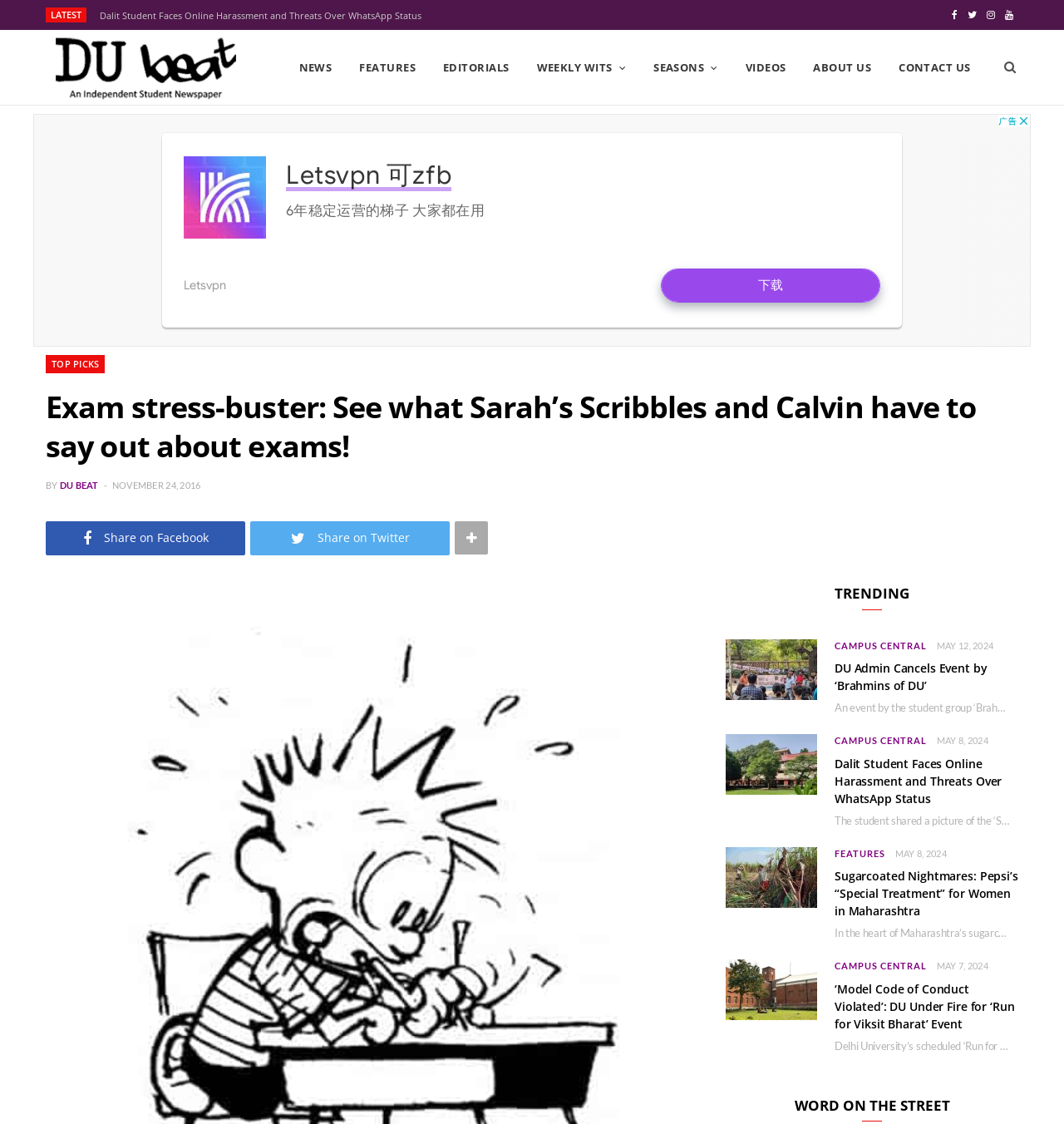What is the name of the section at the bottom of the webpage?
Carefully analyze the image and provide a thorough answer to the question.

The answer can be found by looking at the heading at the bottom of the webpage, which is 'WORD ON THE STREET'.